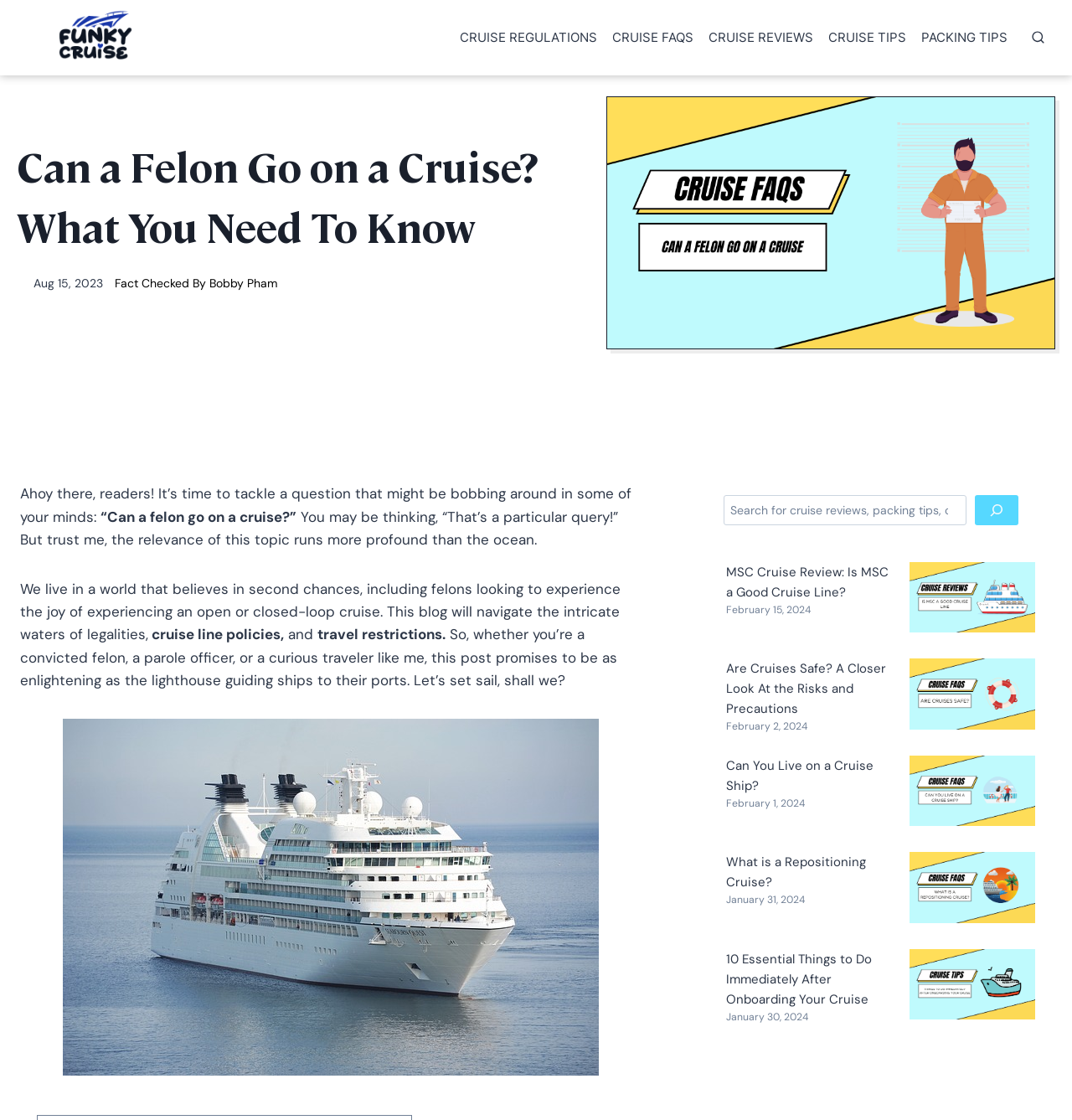What is the purpose of the button at the bottom of the webpage?
Refer to the image and provide a concise answer in one word or phrase.

Scroll to top